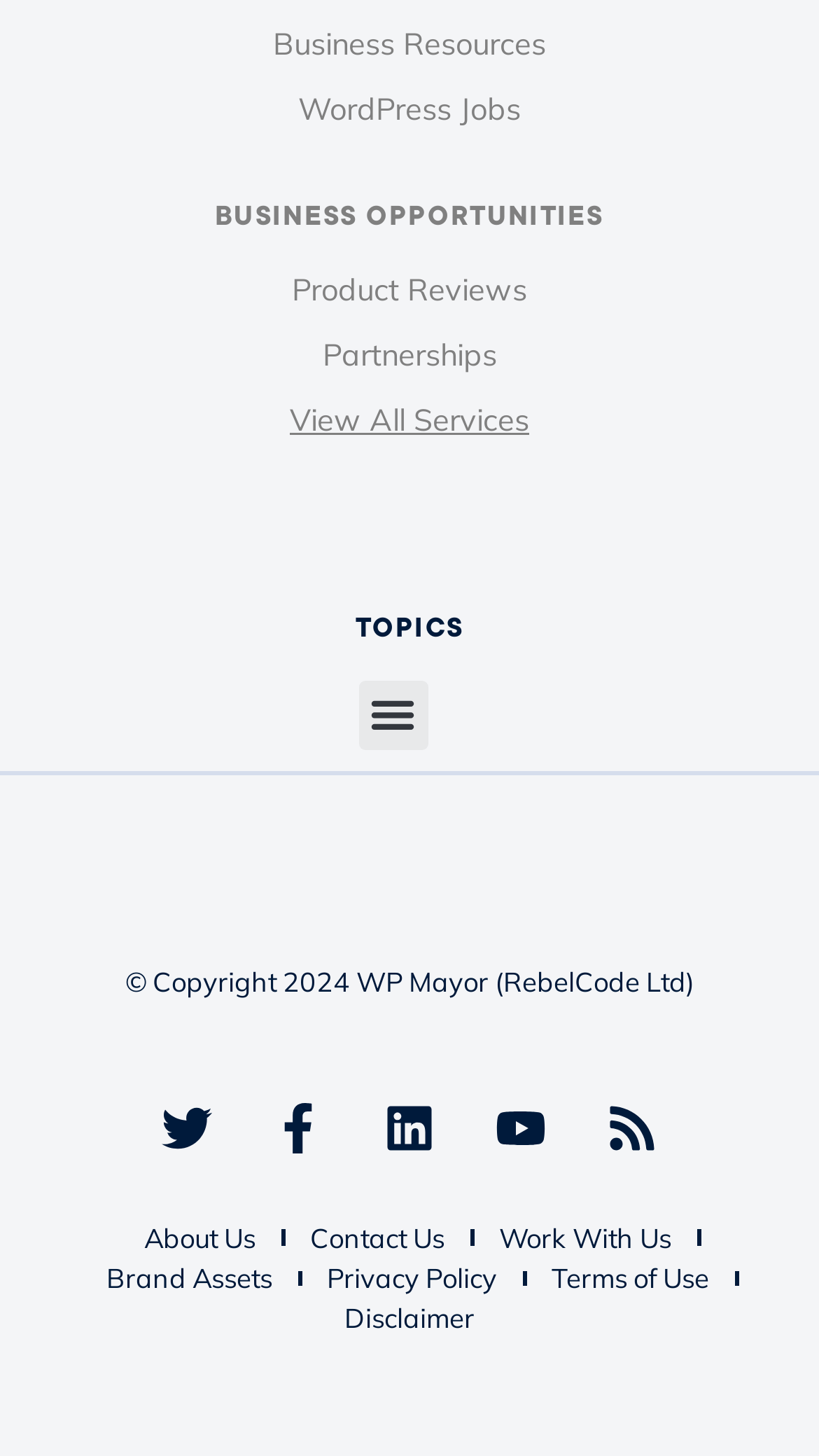Please find the bounding box coordinates of the element's region to be clicked to carry out this instruction: "Contact us".

[0.378, 0.836, 0.542, 0.864]